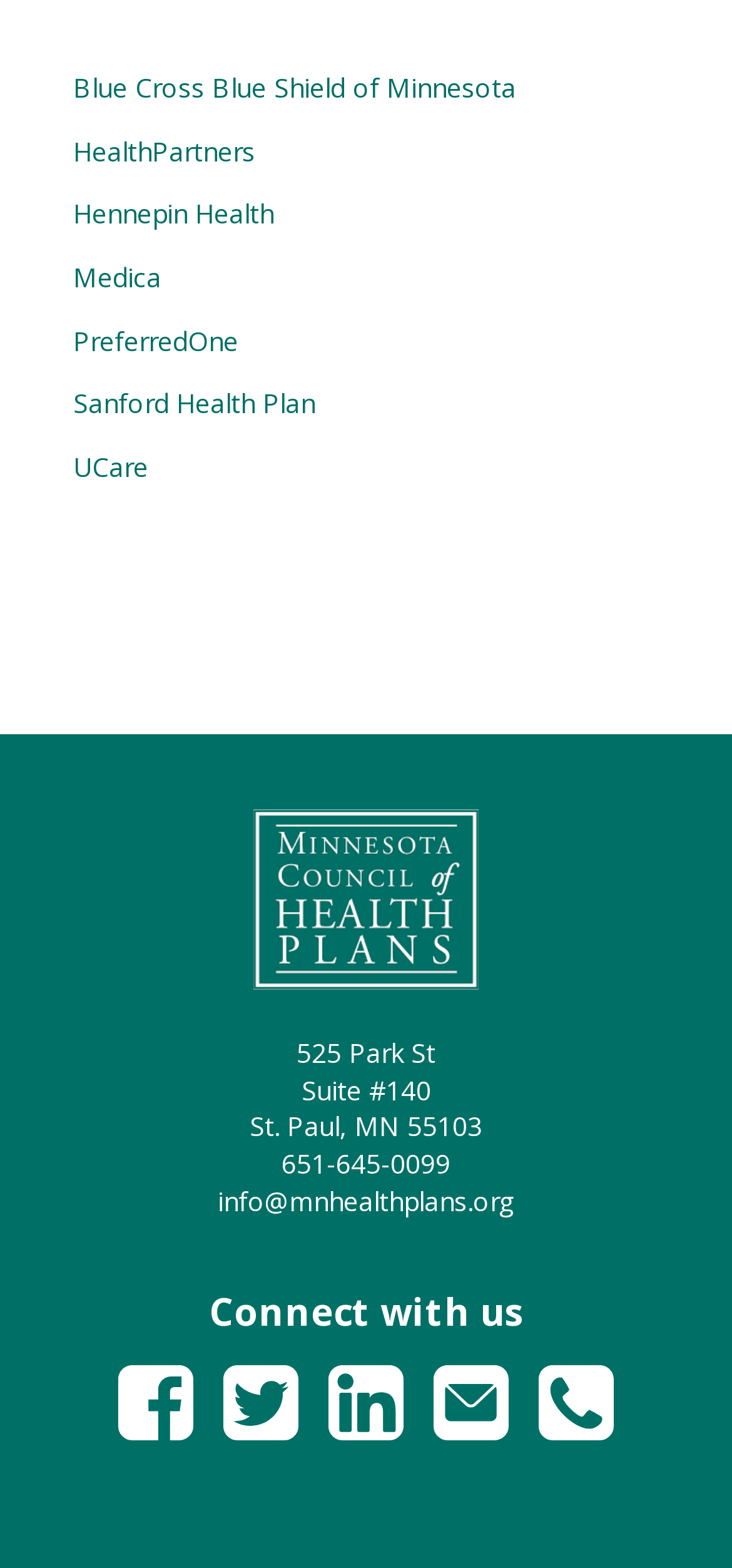What is the phone number of the Minnesota Council of Health Plans?
Using the image as a reference, answer the question with a short word or phrase.

651-645-0099